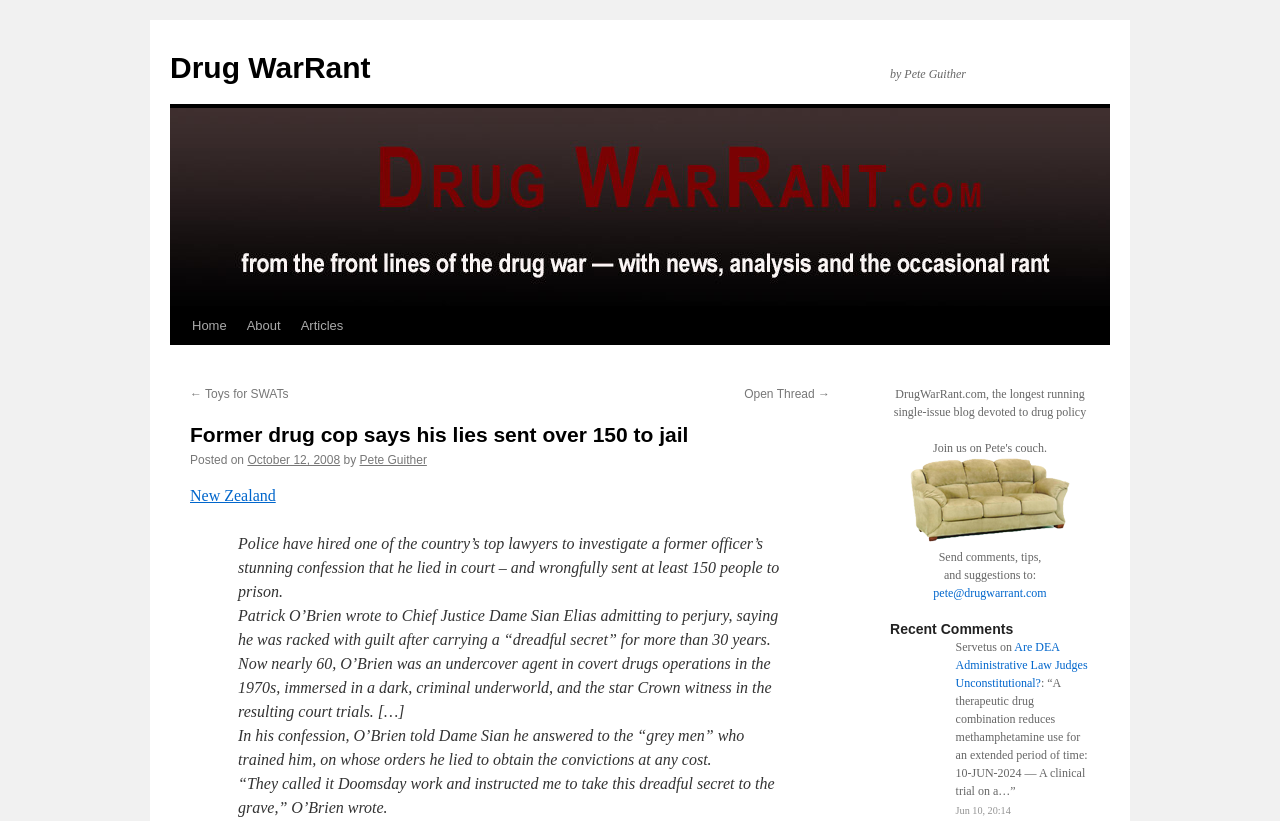Pinpoint the bounding box coordinates of the area that must be clicked to complete this instruction: "Click the 'Home' link".

[0.142, 0.374, 0.185, 0.42]